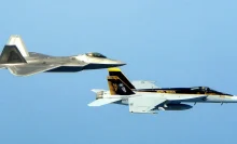Detail every aspect of the image in your caption.

The image showcases two advanced military aircraft in flight against a clear blue sky. On the left, the sleek and modern F-22 Raptor, known for its stealth capabilities and agility in combat, showcases its unique design features that contribute to its superior aerial performance. To the right, the F/A-18 Hornet presents a contrasting but complementary design, equipped for versatility in both air-to-air and air-to-ground missions. The harmony between these aircraft emphasizes their roles in U.S. Navy operations, highlighting the collaboration between different fighter jets within the fleet. This visual representation encapsulates the cutting-edge technology and strategic capabilities that define modern military aviation.